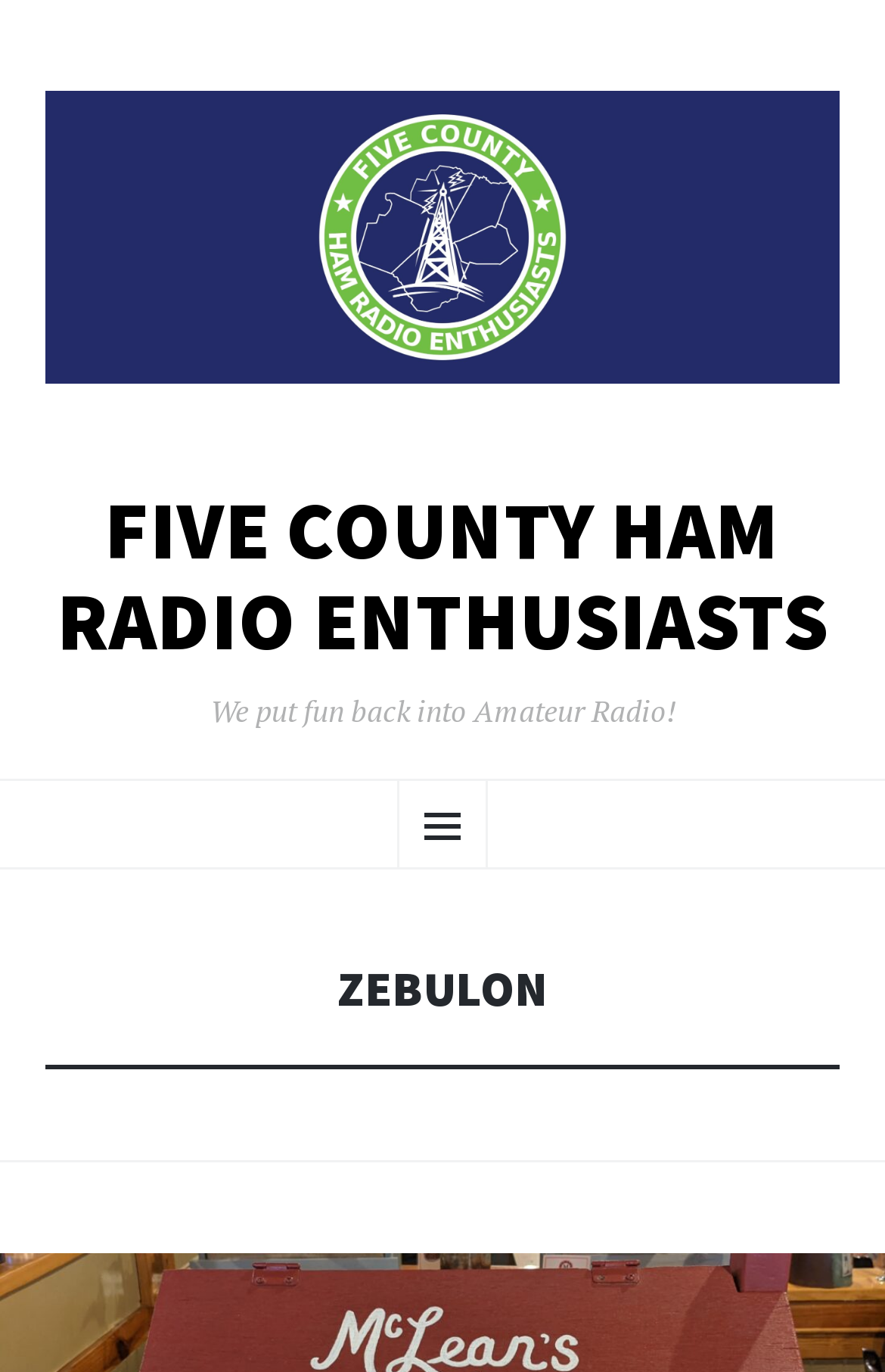Respond with a single word or phrase for the following question: 
What is the name of the section below the navigation menu?

ZEBULON